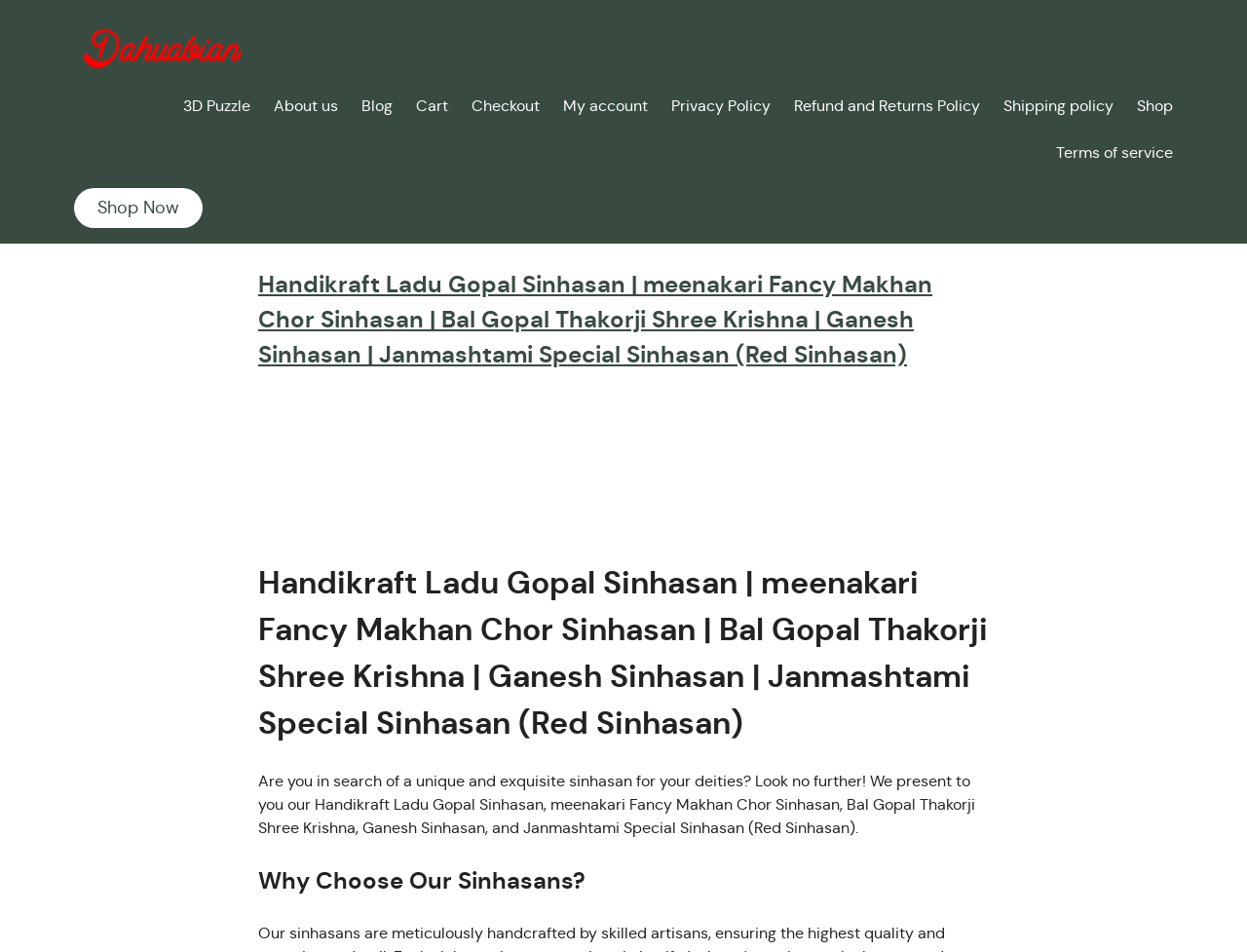Please predict the bounding box coordinates (top-left x, top-left y, bottom-right x, bottom-right y) for the UI element in the screenshot that fits the description: My account

[0.452, 0.099, 0.52, 0.124]